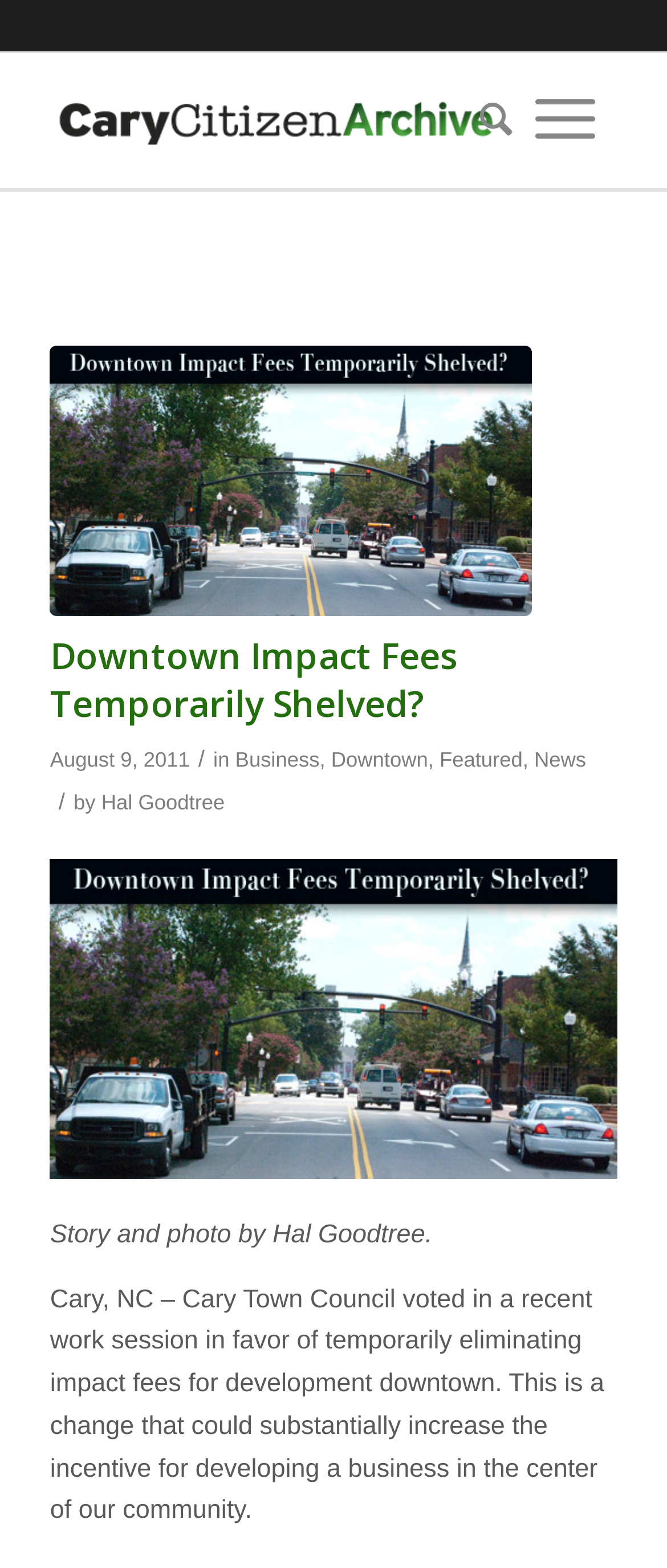Specify the bounding box coordinates for the region that must be clicked to perform the given instruction: "Read the article 'Downtown Impact Fees Temporarily Shelved?'".

[0.075, 0.22, 0.797, 0.393]